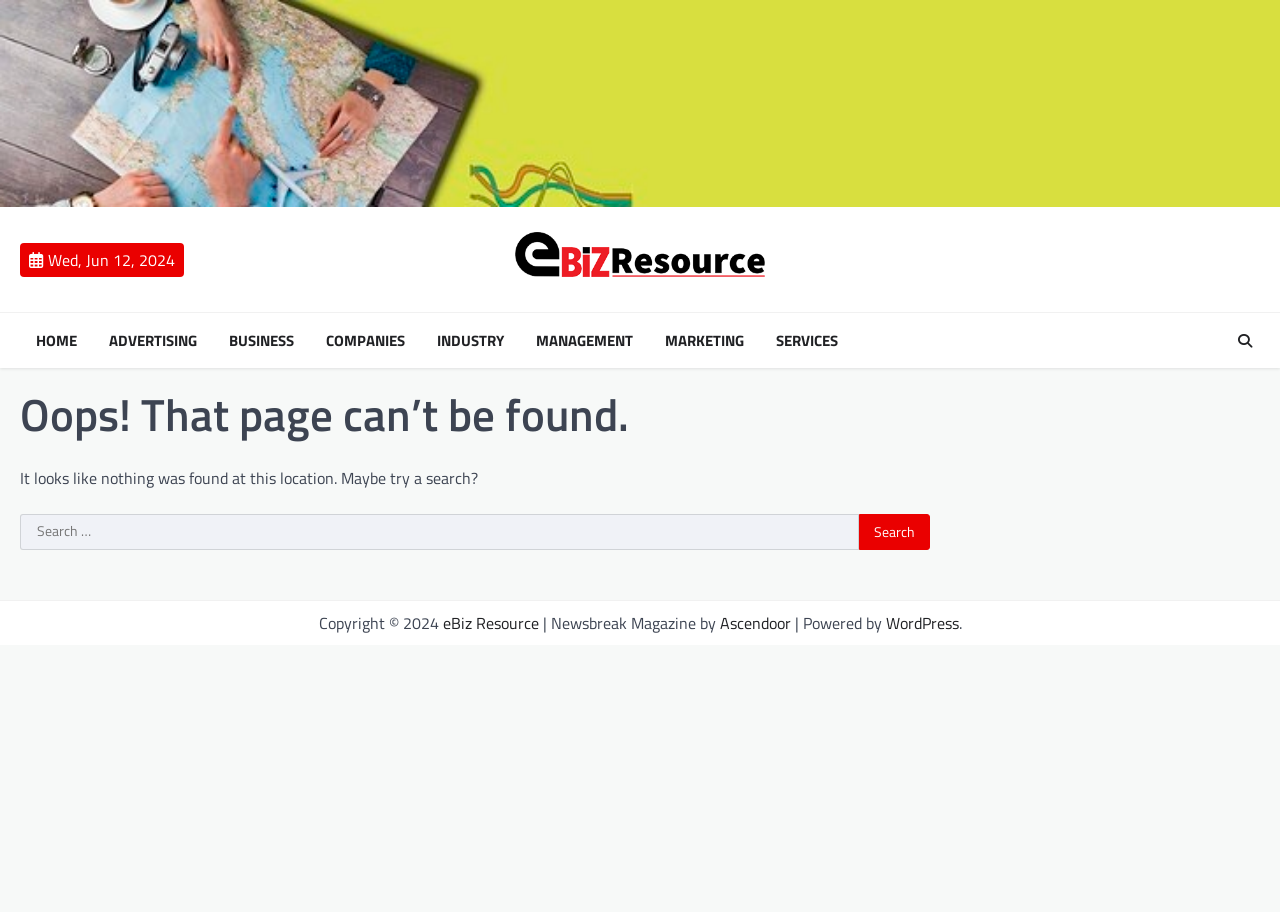Explain in detail what you observe on this webpage.

This webpage is a "Page not found" error page from eBiz Resource. At the top of the page, there is a large advertisement image spanning the entire width. Below the advertisement, there is a date displayed as "Wed, Jun 12, 2024". 

To the right of the date, the eBiz Resource logo is displayed as an image, which is also a link. 

Below these elements, there is a navigation menu consisting of 7 links: "HOME", "ADVERTISING", "BUSINESS", "COMPANIES", "INDUSTRY", "MANAGEMENT", and "MARKETING", followed by "SERVICES". These links are arranged horizontally and take up about half of the page's width.

On the top-right corner, there is a search icon represented by a magnifying glass symbol. 

The main content of the page is a message indicating that the page cannot be found, with a heading "Oops! That page can’t be found." Below the heading, there is a paragraph of text suggesting to try a search. 

Underneath the message, there is a search box with a label "Search for:" and a "Search" button. 

At the bottom of the page, there is a footer section containing copyright information, a link to eBiz Resource, and credits to Newsbreak Magazine and Ascendoor, as well as a mention of the page being powered by WordPress.